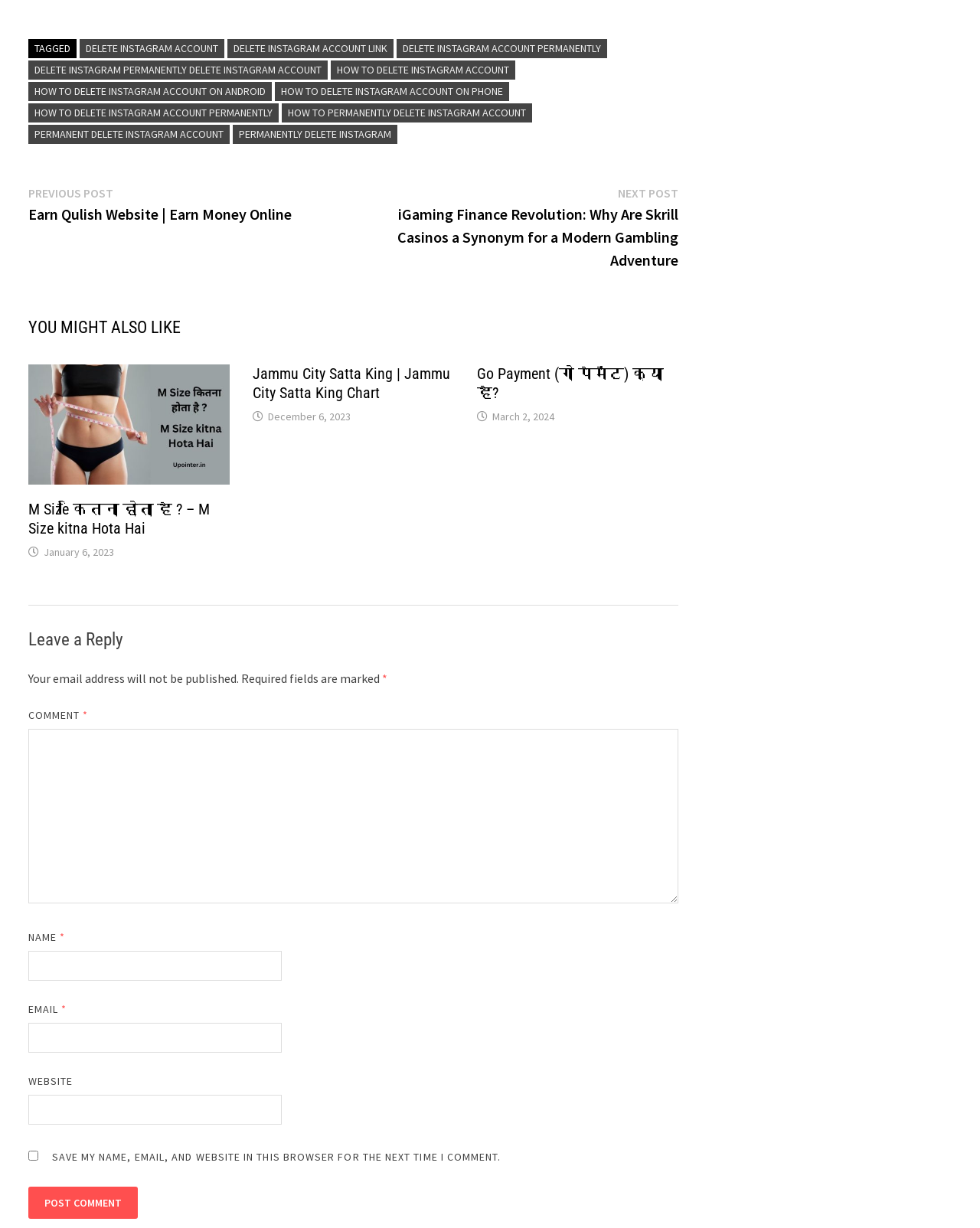Provide the bounding box coordinates of the UI element that matches the description: "alt="M Size kitna Hota Hai"".

[0.029, 0.344, 0.234, 0.358]